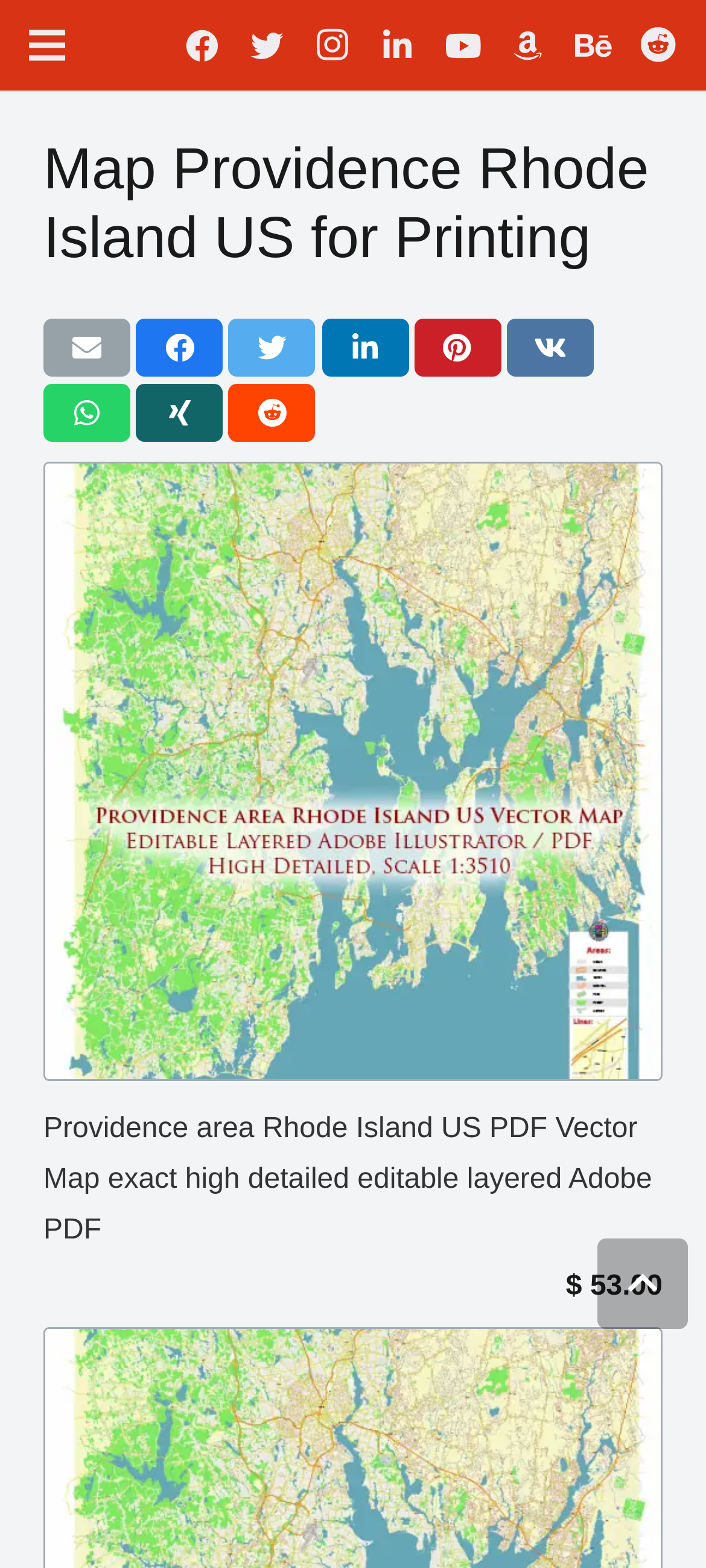Highlight the bounding box coordinates of the element you need to click to perform the following instruction: "select an option from News Archives."

None